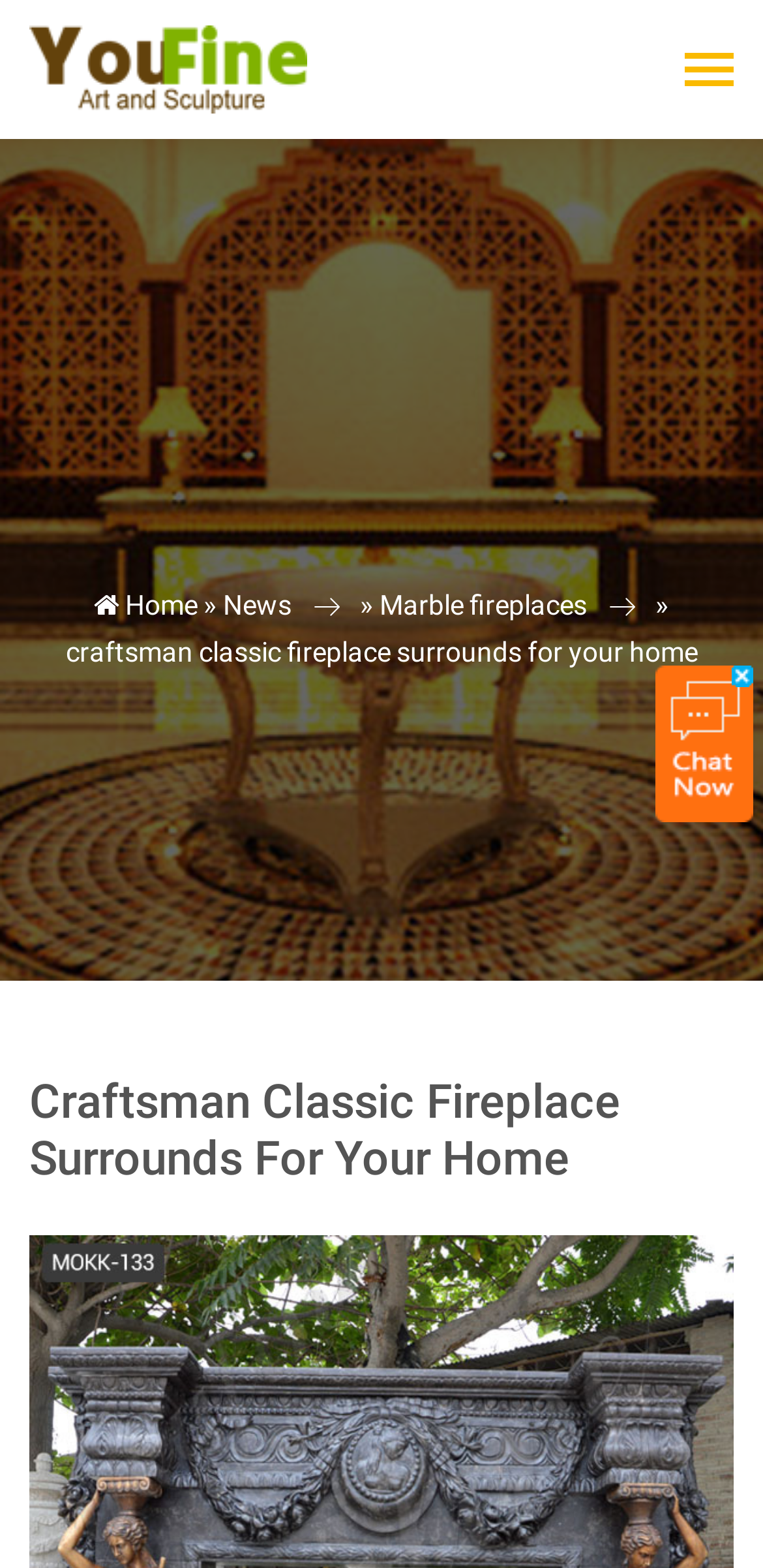Provide the bounding box for the UI element matching this description: "Marble fireplaces".

[0.497, 0.376, 0.769, 0.396]